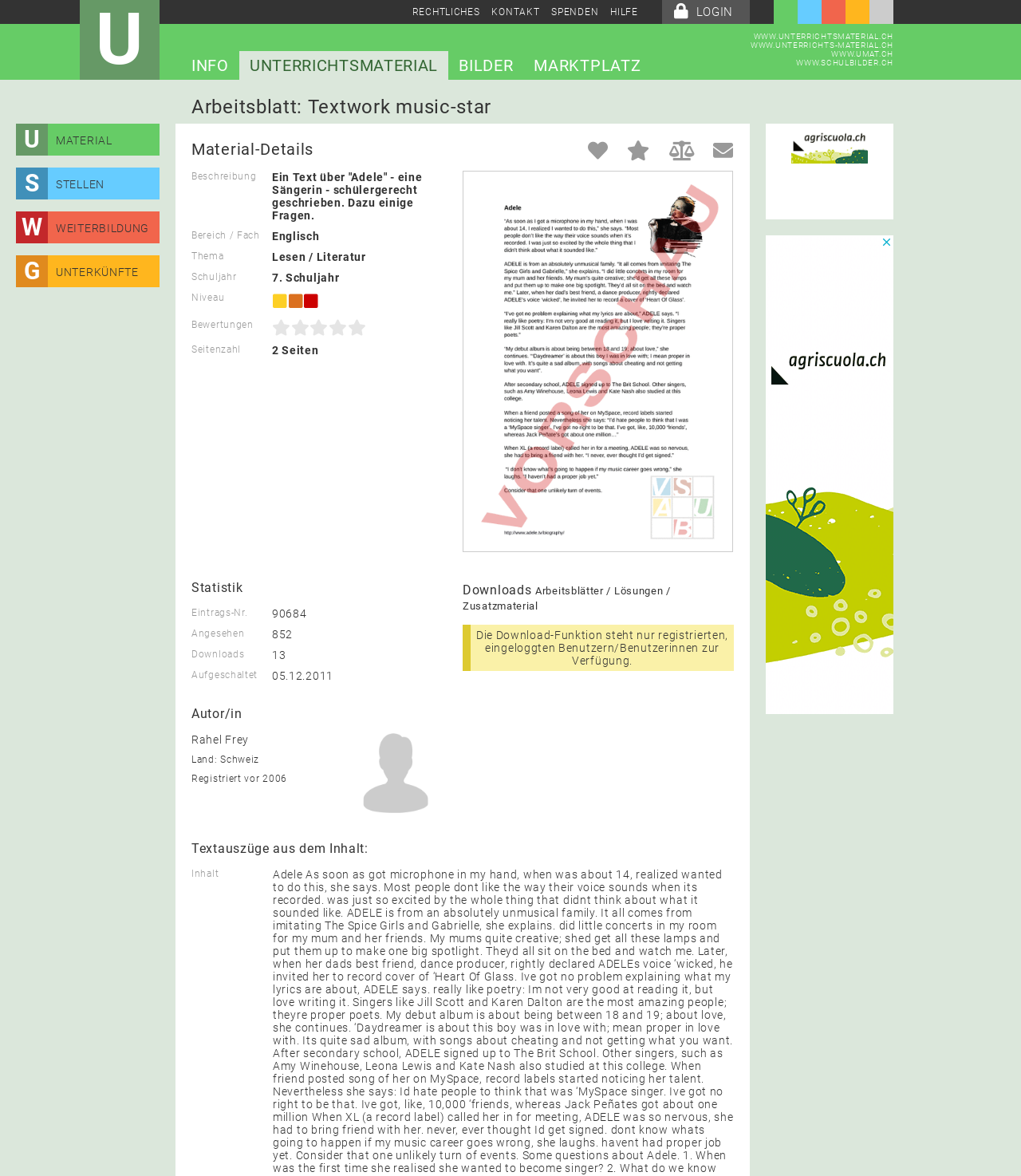Given the description: "HILFE", determine the bounding box coordinates of the UI element. The coordinates should be formatted as four float numbers between 0 and 1, [left, top, right, bottom].

[0.586, 0.0, 0.625, 0.02]